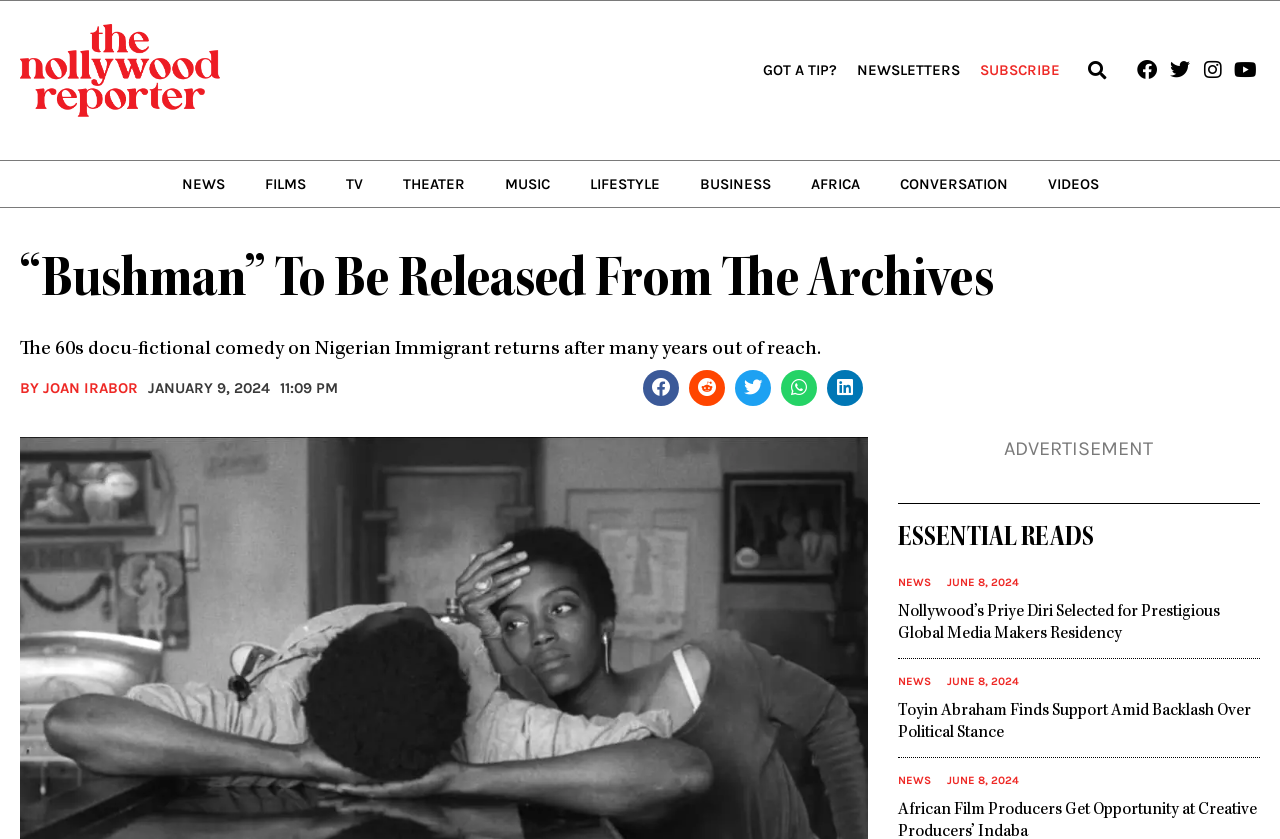Are there any related articles on the webpage?
Refer to the screenshot and answer in one word or phrase.

Yes